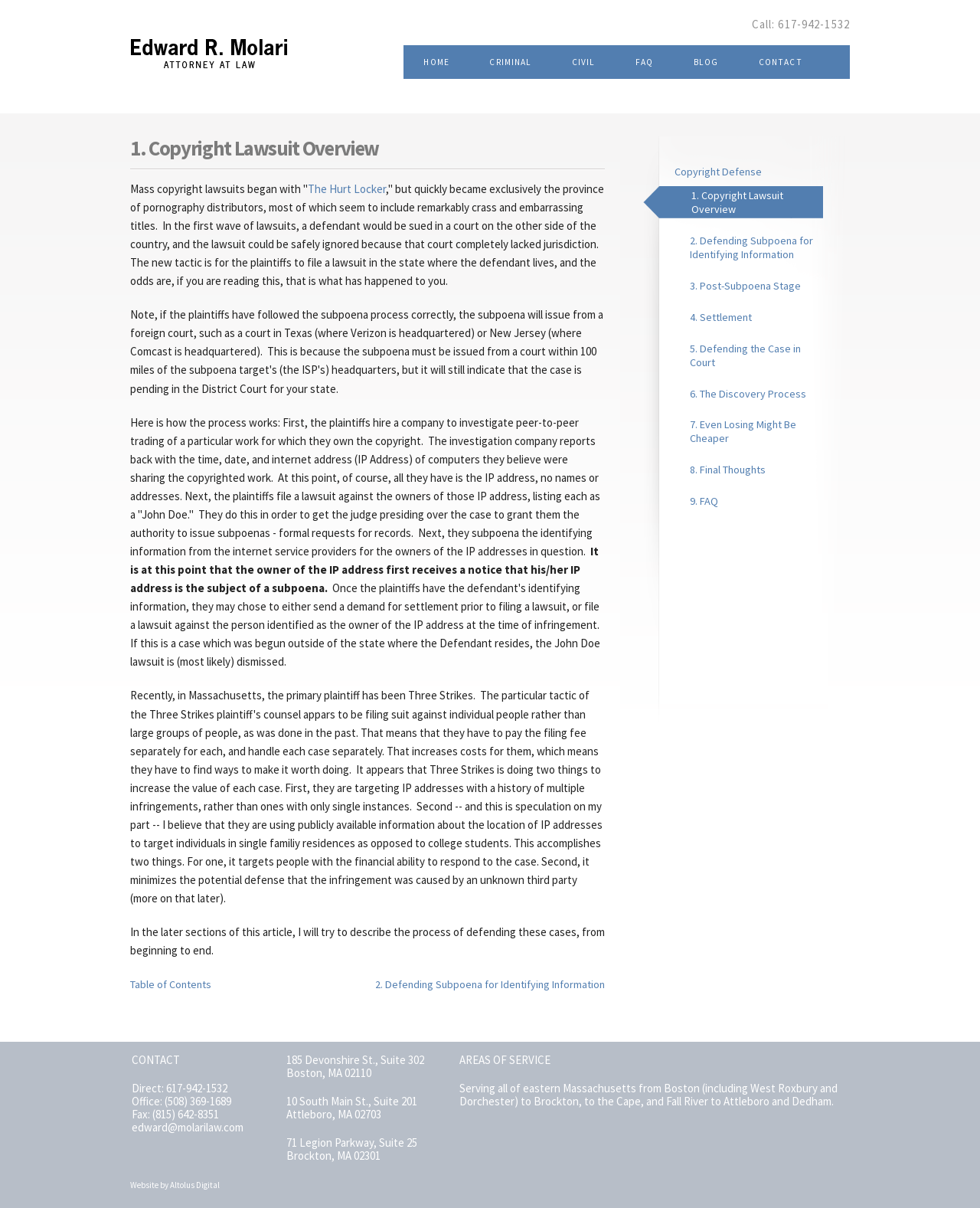How many offices does the attorney have?
Using the visual information from the image, give a one-word or short-phrase answer.

Three